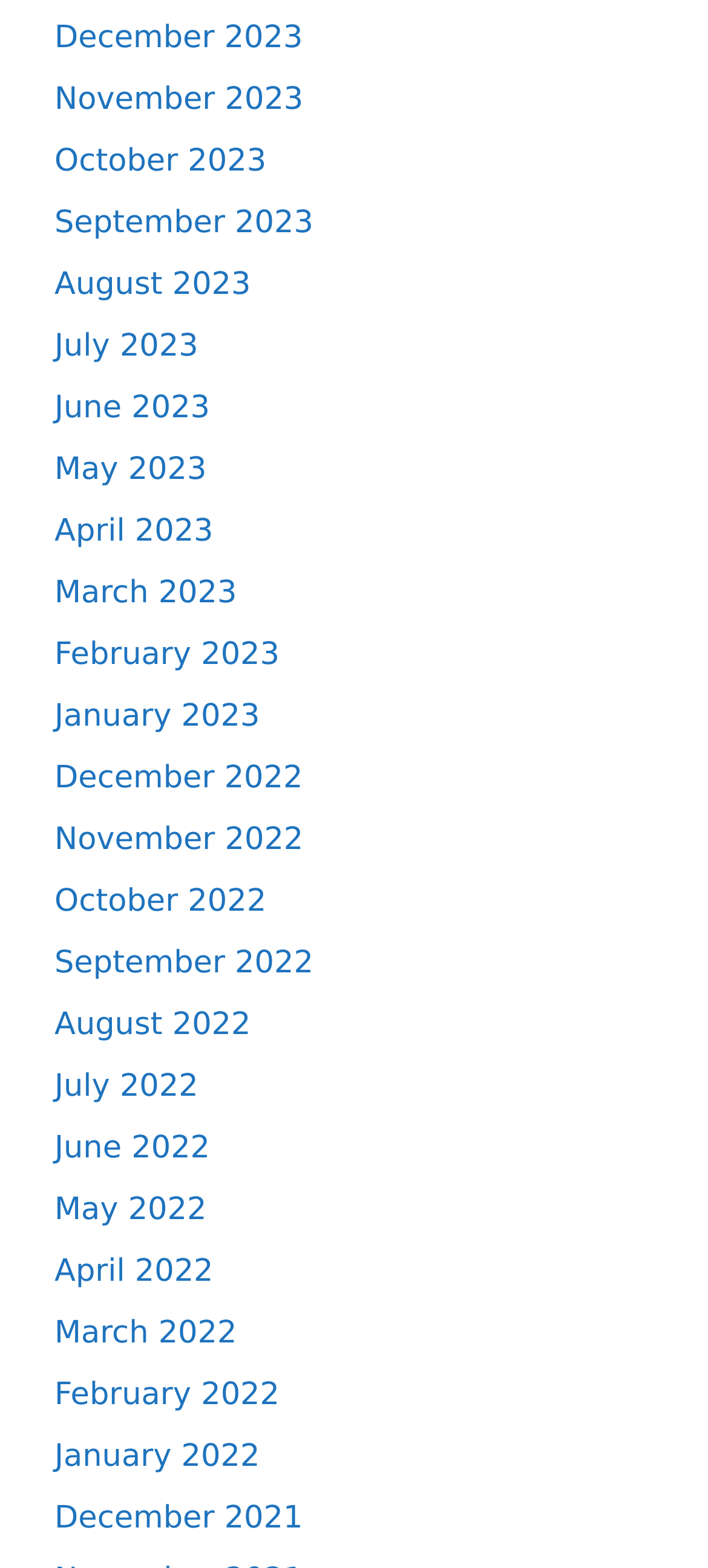How many links are listed on the webpage?
Examine the image and give a concise answer in one word or a short phrase.

24